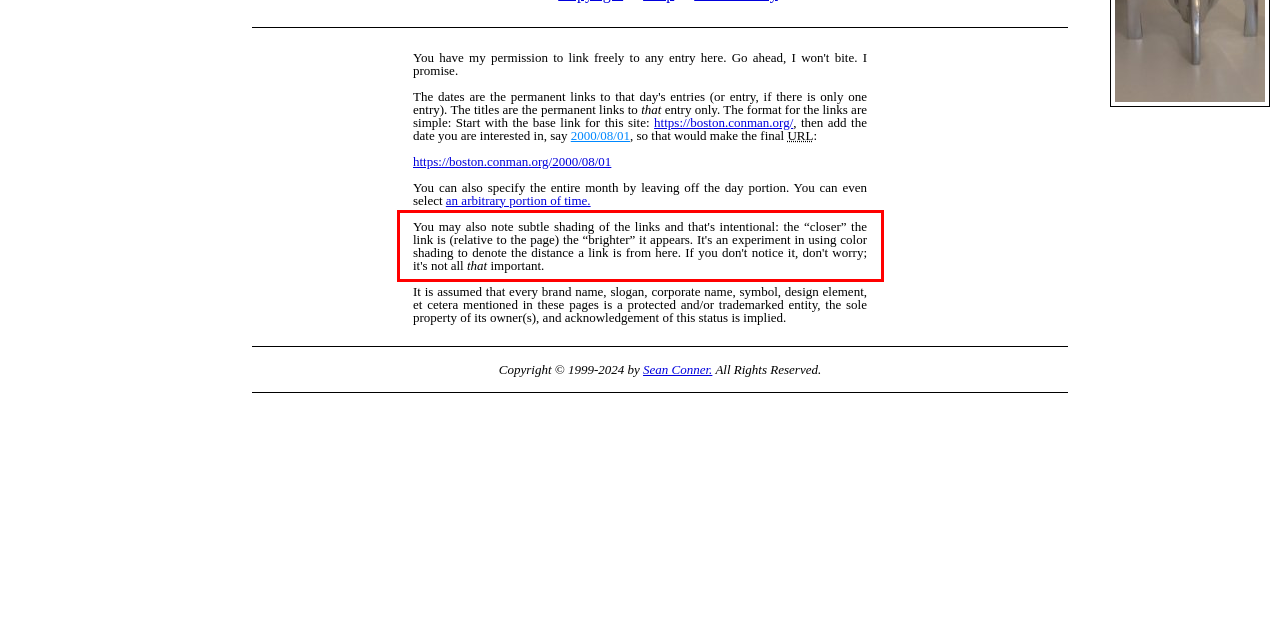Please examine the webpage screenshot and extract the text within the red bounding box using OCR.

You may also note subtle shading of the links and that's intentional: the “closer” the link is (relative to the page) the “brighter” it appears. It's an experiment in using color shading to denote the distance a link is from here. If you don't notice it, don't worry; it's not all that important.